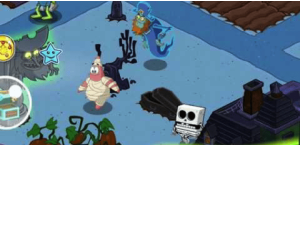Give a one-word or one-phrase response to the question: 
What is the main objective of the game?

protect Bikini Bottom